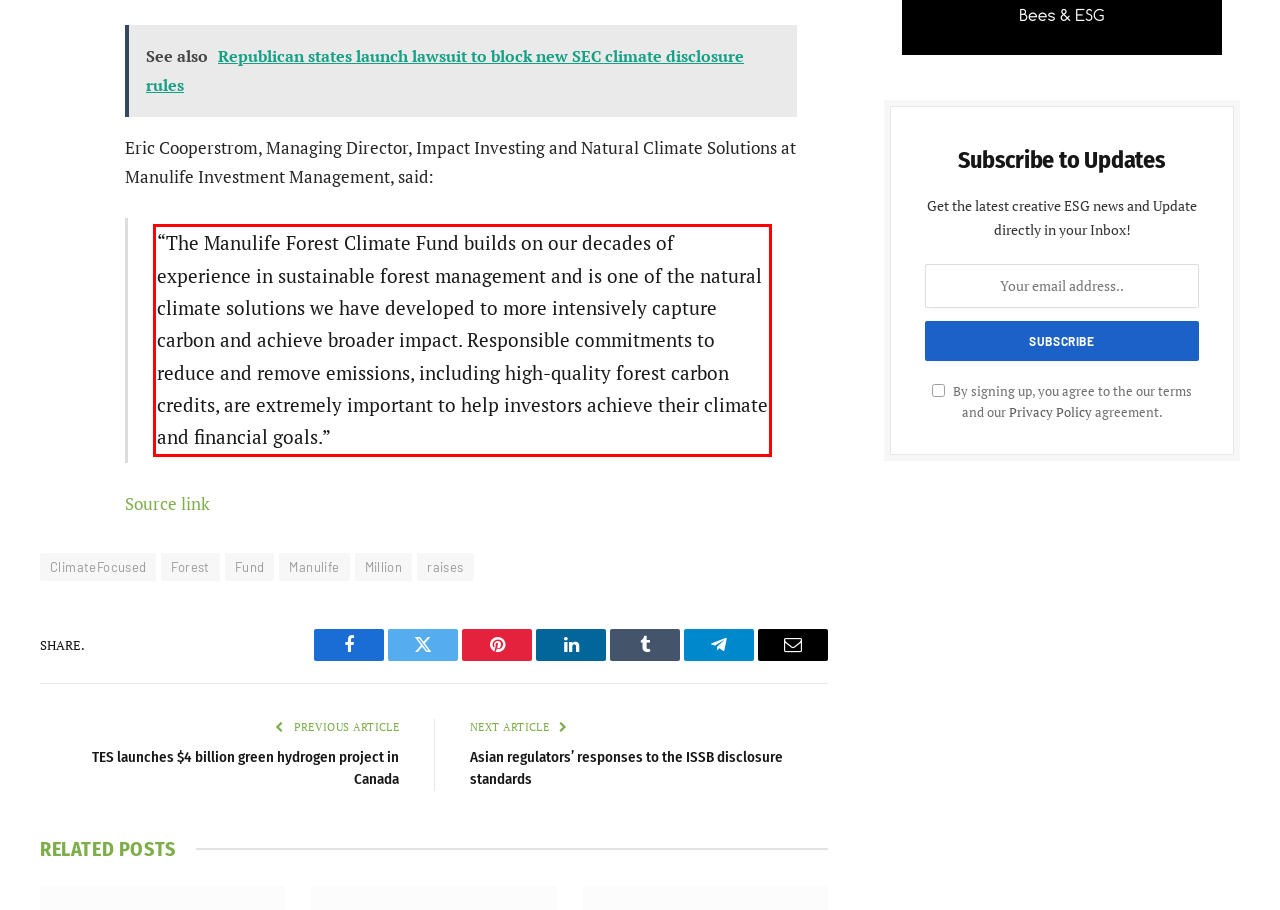Please perform OCR on the text content within the red bounding box that is highlighted in the provided webpage screenshot.

“The Manulife Forest Climate Fund builds on our decades of experience in sustainable forest management and is one of the natural climate solutions we have developed to more intensively capture carbon and achieve broader impact. Responsible commitments to reduce and remove emissions, including high-quality forest carbon credits, are extremely important to help investors achieve their climate and financial goals.”